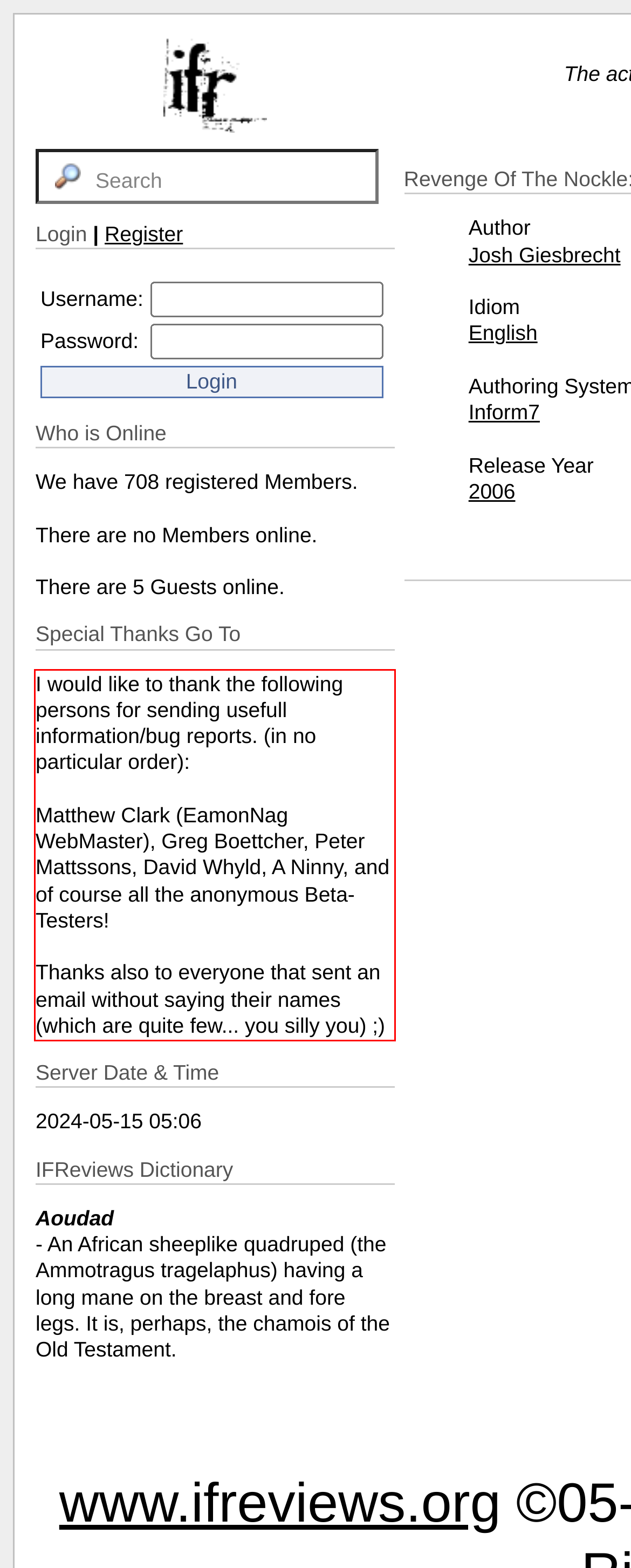Given a screenshot of a webpage, identify the red bounding box and perform OCR to recognize the text within that box.

I would like to thank the following persons for sending usefull information/bug reports. (in no particular order): Matthew Clark (EamonNag WebMaster), Greg Boettcher, Peter Mattssons, David Whyld, A Ninny, and of course all the anonymous Beta-Testers! Thanks also to everyone that sent an email without saying their names (which are quite few... you silly you) ;)